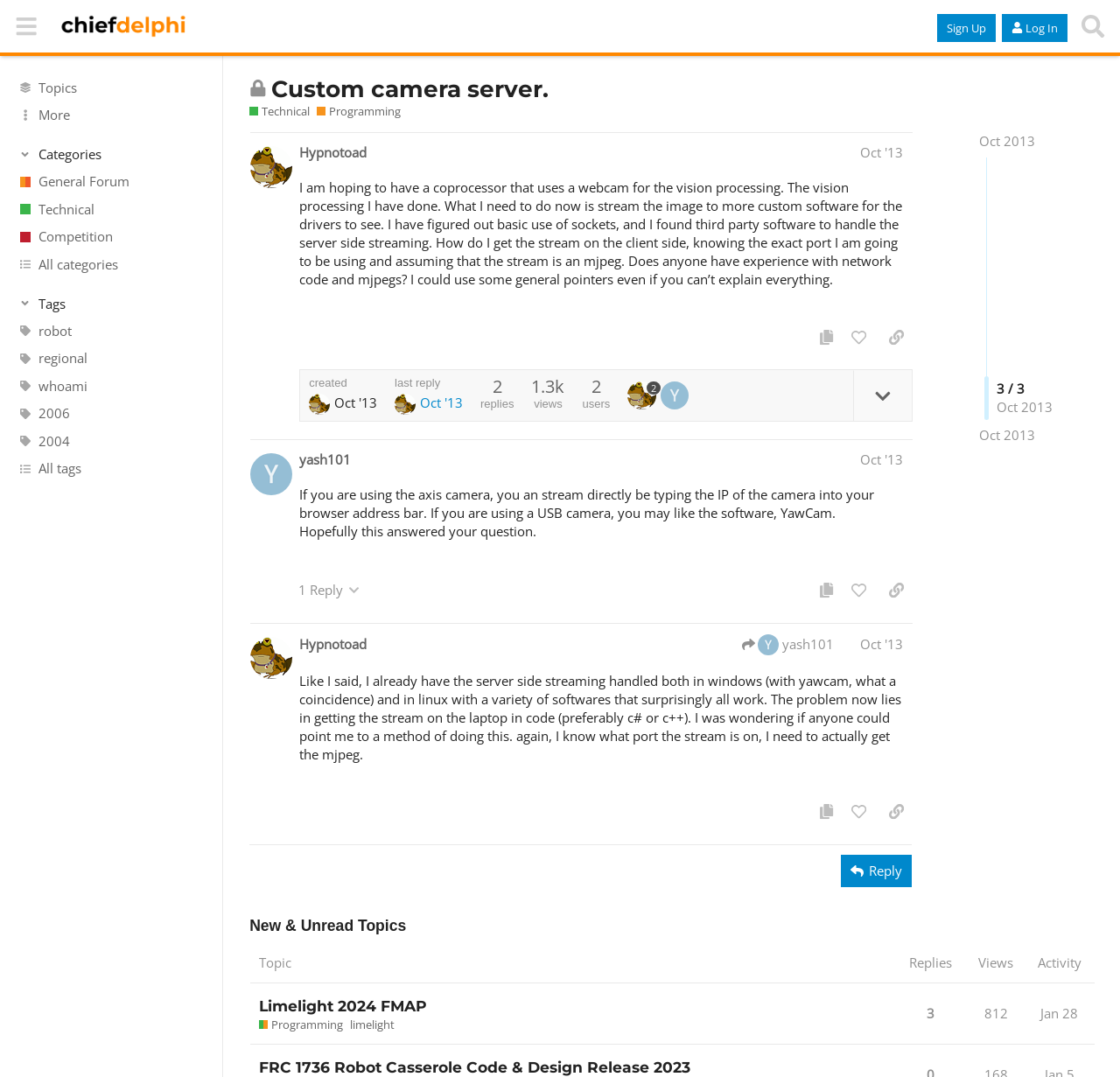Please find the bounding box coordinates of the clickable region needed to complete the following instruction: "Learn more about the product". The bounding box coordinates must consist of four float numbers between 0 and 1, i.e., [left, top, right, bottom].

None